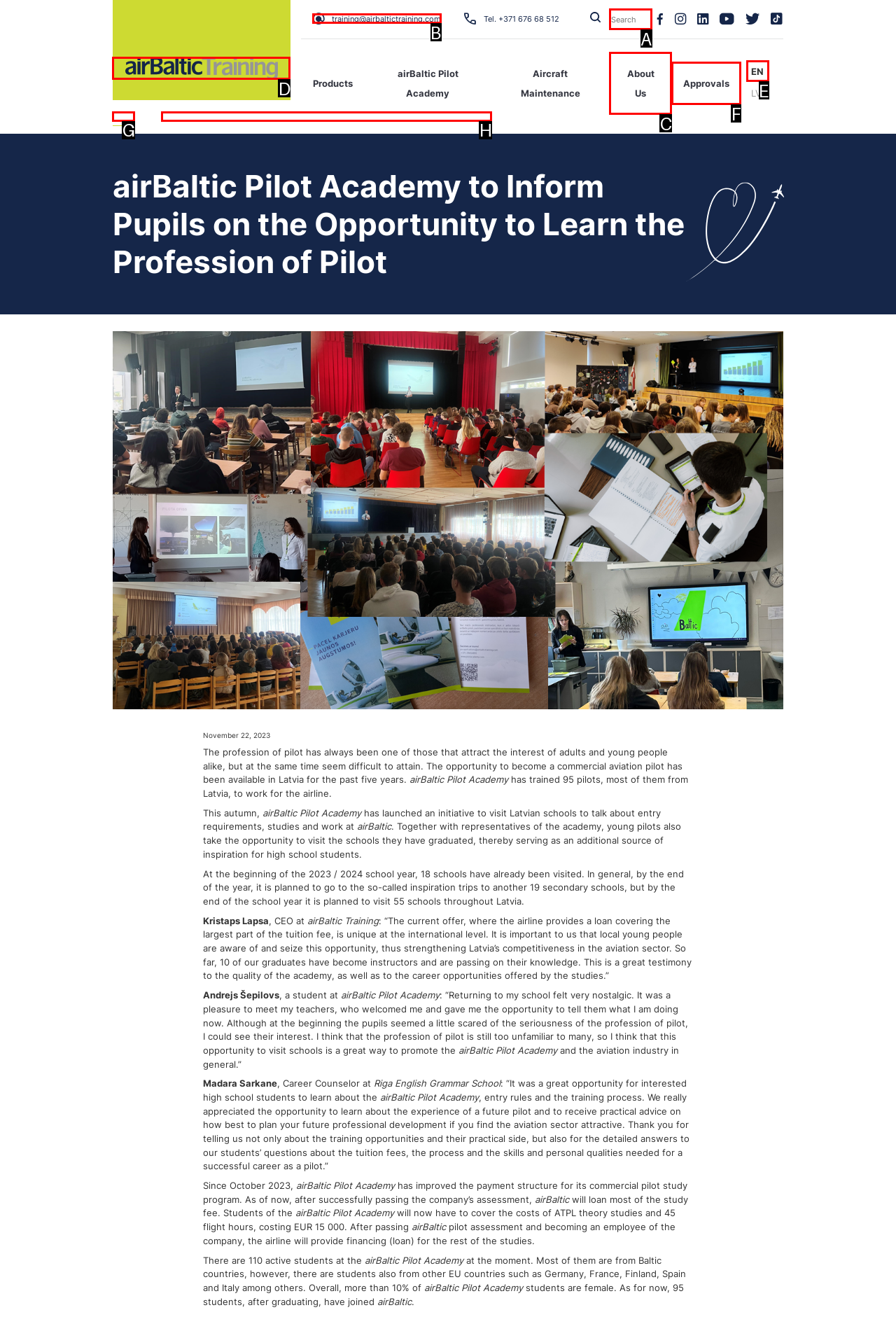Select the appropriate HTML element that needs to be clicked to finish the task: Switch to English
Reply with the letter of the chosen option.

E